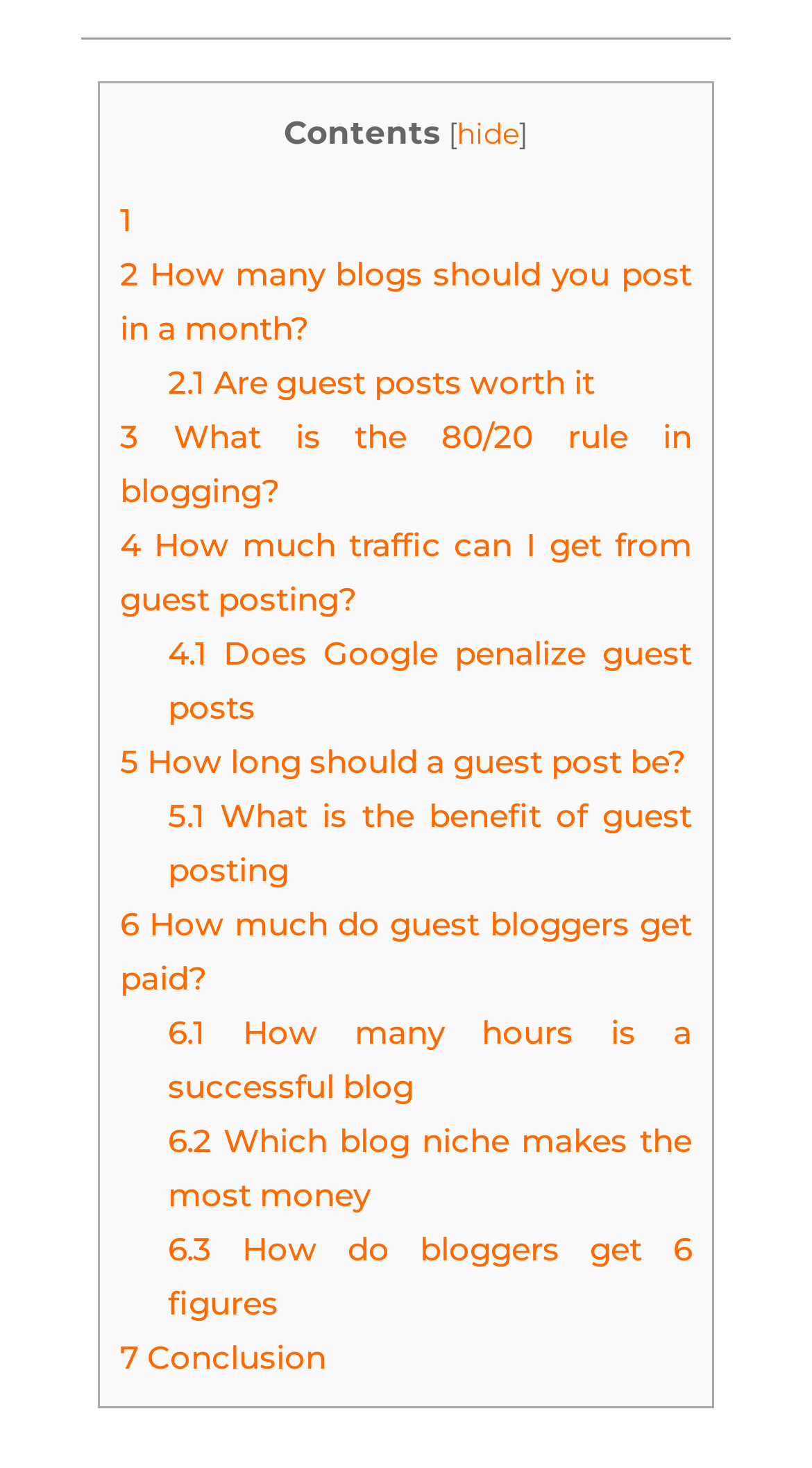Determine the coordinates of the bounding box for the clickable area needed to execute this instruction: "Read 'How many blogs should you post in a month?'".

[0.148, 0.174, 0.852, 0.237]